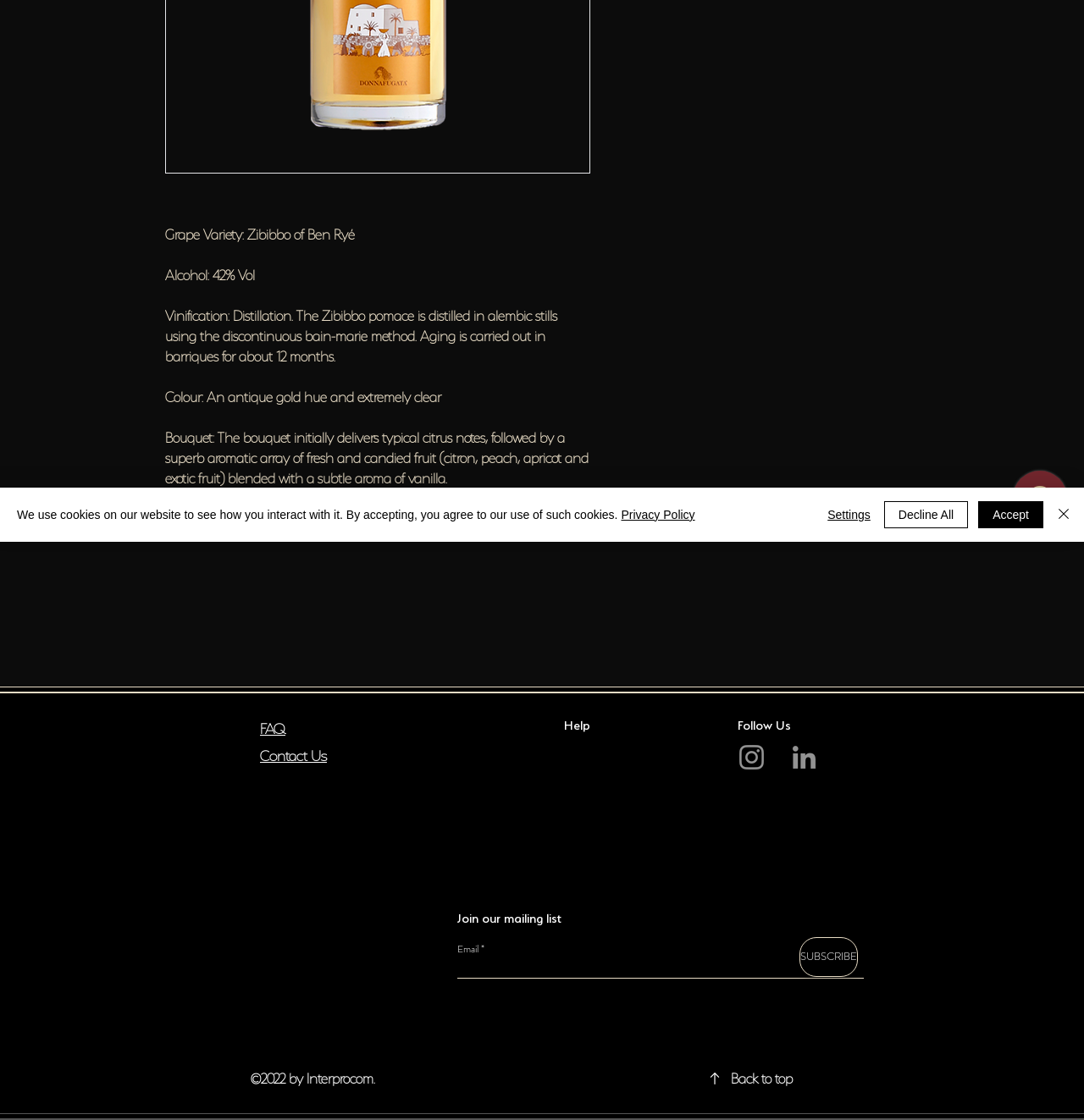Identify the bounding box coordinates for the UI element mentioned here: "SUBSCRIBE". Provide the coordinates as four float values between 0 and 1, i.e., [left, top, right, bottom].

[0.738, 0.837, 0.791, 0.872]